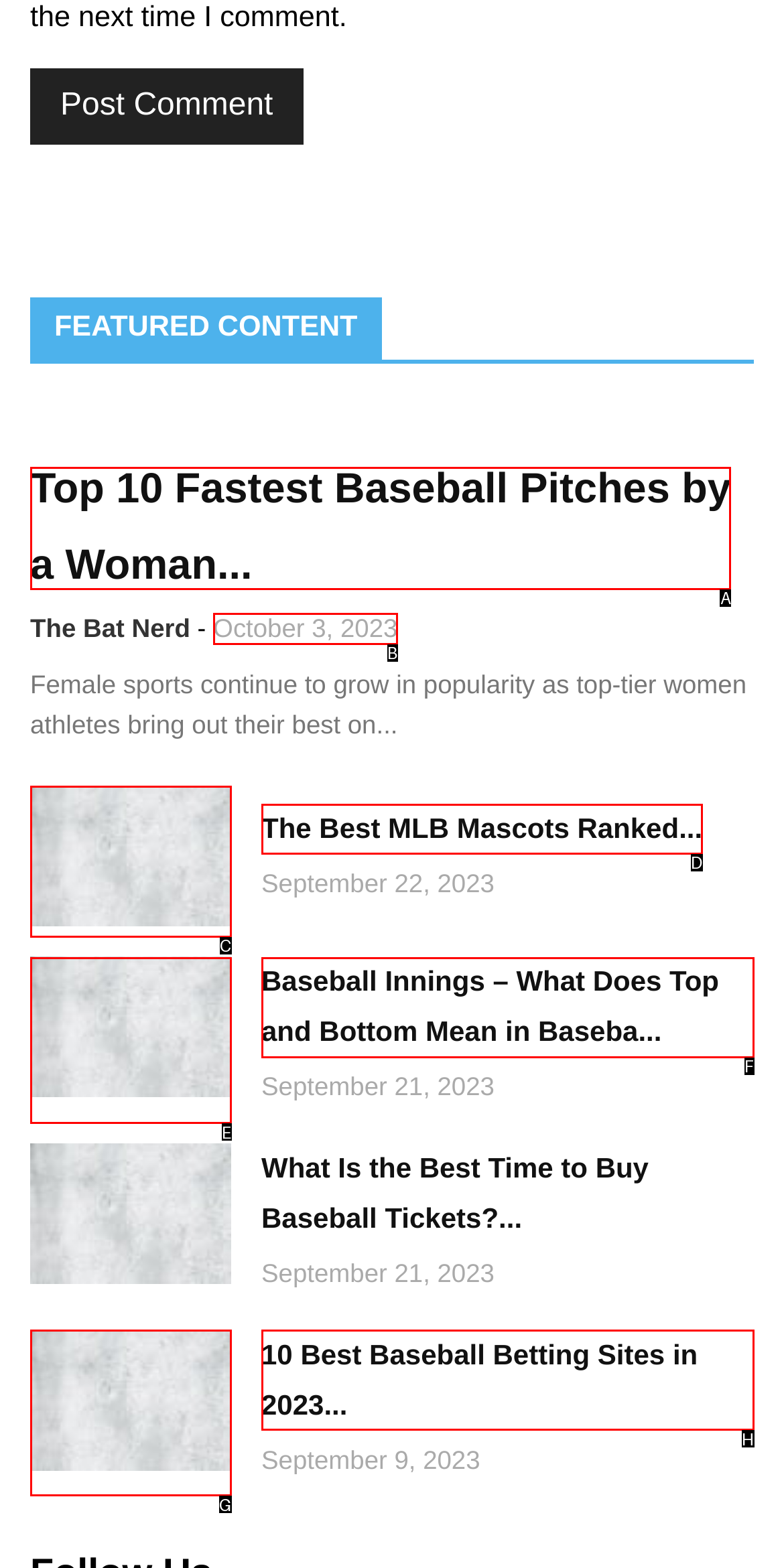Which HTML element should be clicked to complete the task: Check the time of the article 'Double Play in Baseball? What Does 6+4+3=2 Mean & More 6+4+3=2 Explained'? Answer with the letter of the corresponding option.

B